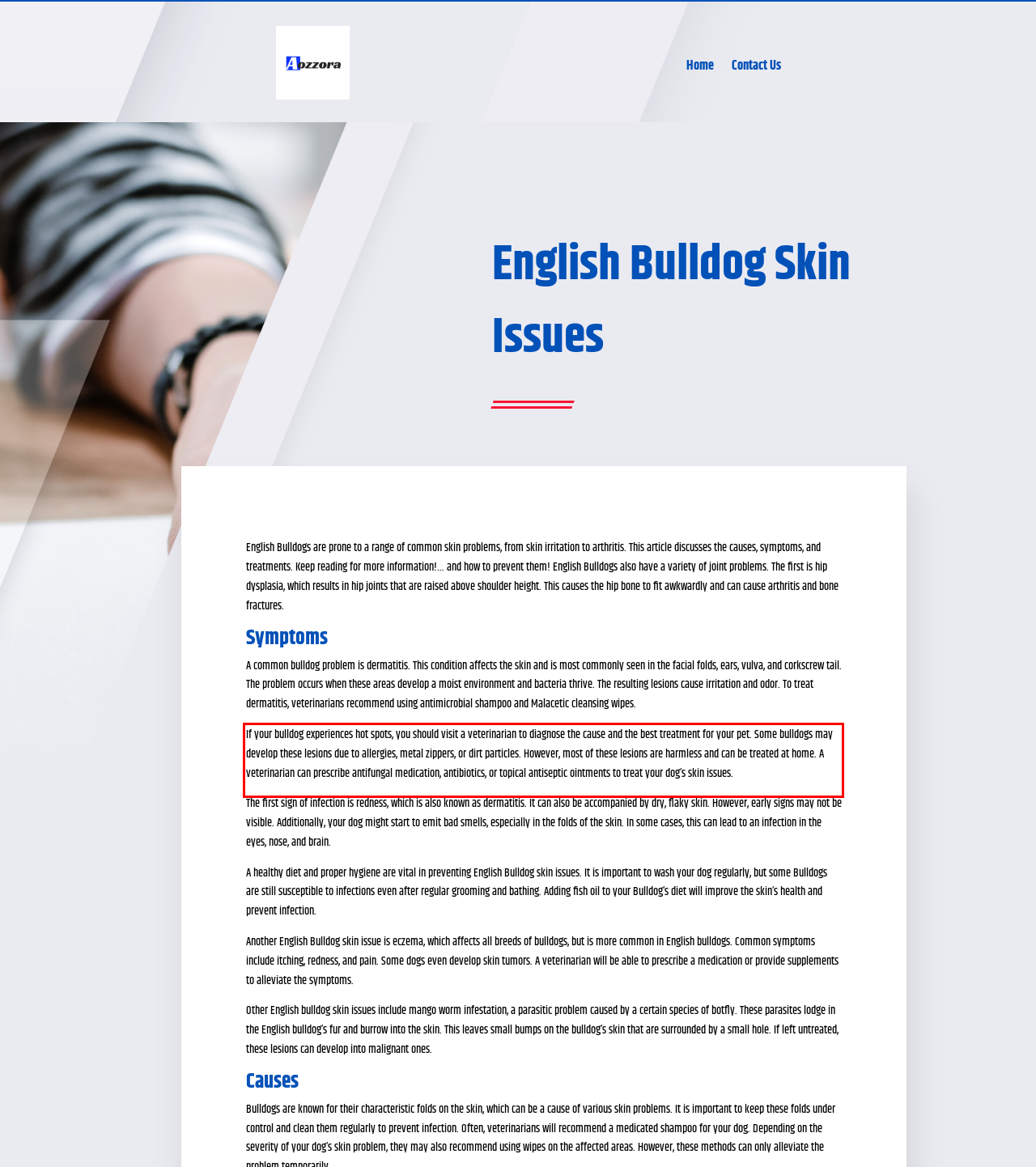Identify the text inside the red bounding box in the provided webpage screenshot and transcribe it.

If your bulldog experiences hot spots, you should visit a veterinarian to diagnose the cause and the best treatment for your pet. Some bulldogs may develop these lesions due to allergies, metal zippers, or dirt particles. However, most of these lesions are harmless and can be treated at home. A veterinarian can prescribe antifungal medication, antibiotics, or topical antiseptic ointments to treat your dog’s skin issues.